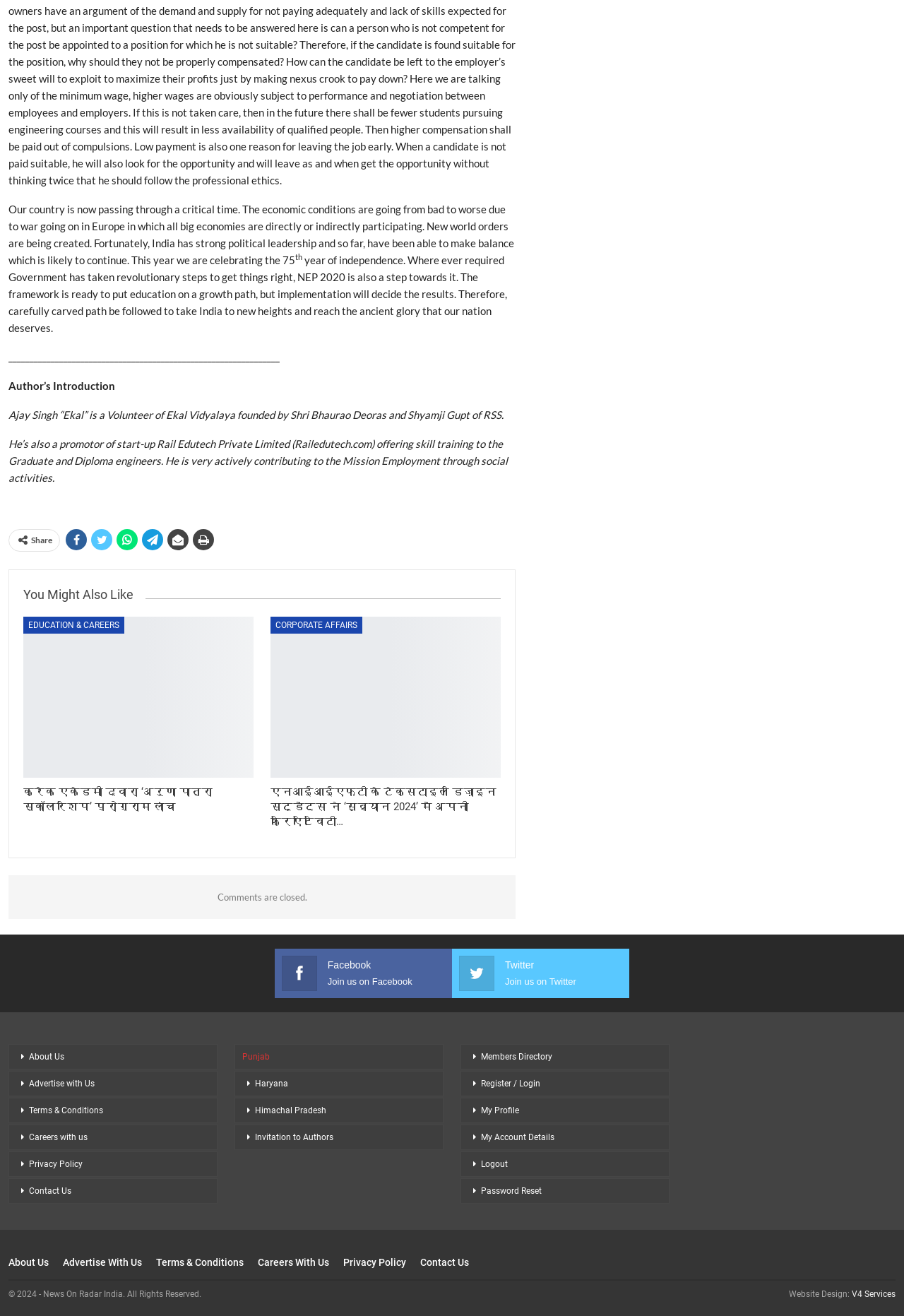Using the given element description, provide the bounding box coordinates (top-left x, top-left y, bottom-right x, bottom-right y) for the corresponding UI element in the screenshot: V4 Services

[0.942, 0.98, 0.991, 0.987]